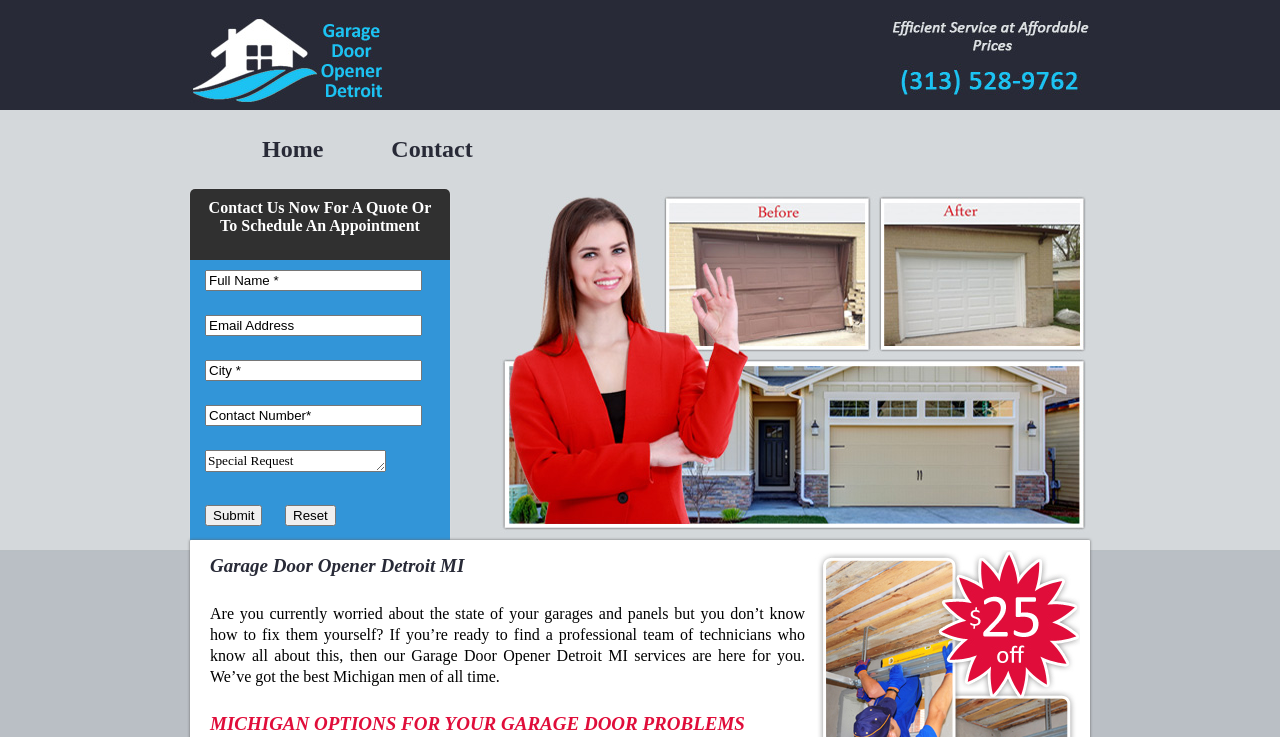Find the bounding box coordinates for the area you need to click to carry out the instruction: "Click the Contact link". The coordinates should be four float numbers between 0 and 1, indicated as [left, top, right, bottom].

[0.306, 0.185, 0.369, 0.22]